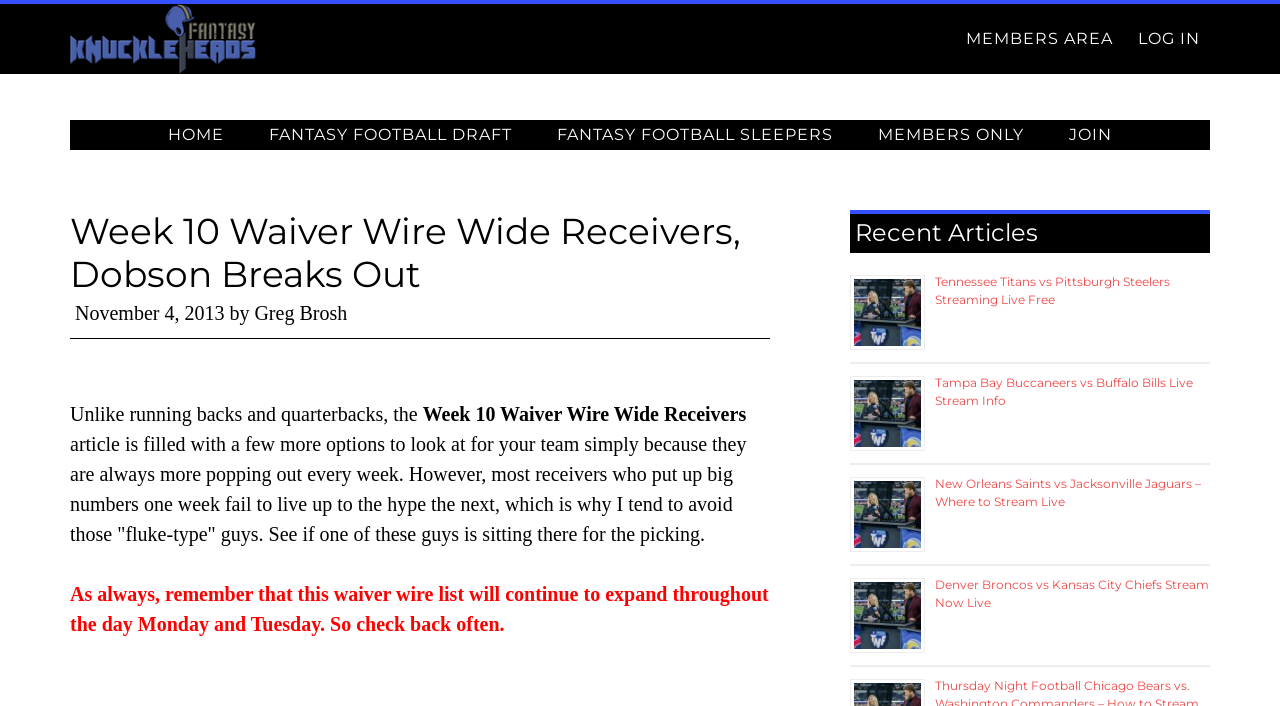Please determine the bounding box coordinates of the element's region to click in order to carry out the following instruction: "Check out the Tennessee Titans vs Pittsburgh Steelers Streaming Live Free article". The coordinates should be four float numbers between 0 and 1, i.e., [left, top, right, bottom].

[0.664, 0.386, 0.945, 0.437]